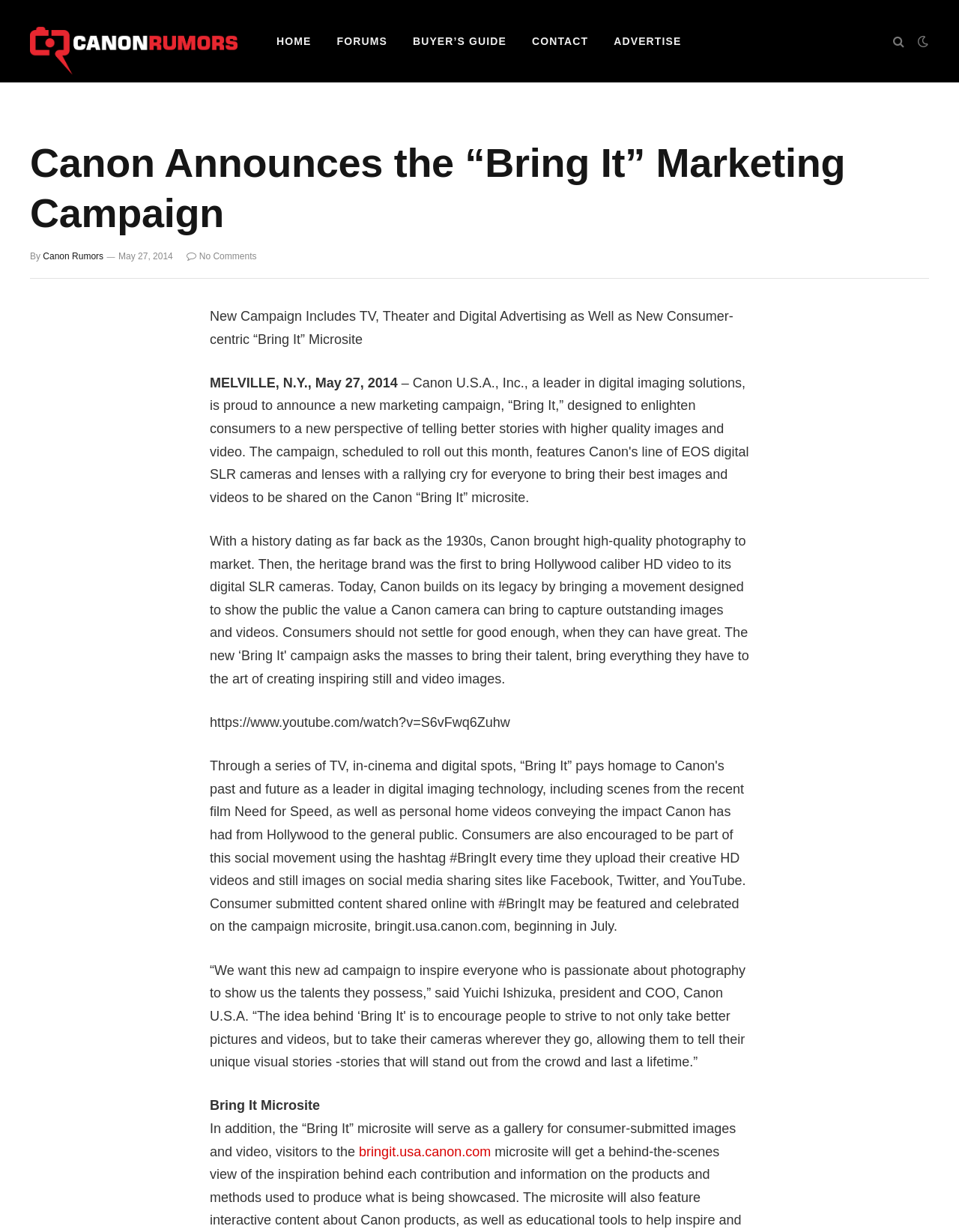What is the purpose of the microsite?
Please provide a single word or phrase as your answer based on the screenshot.

gallery for consumer-submitted images and video